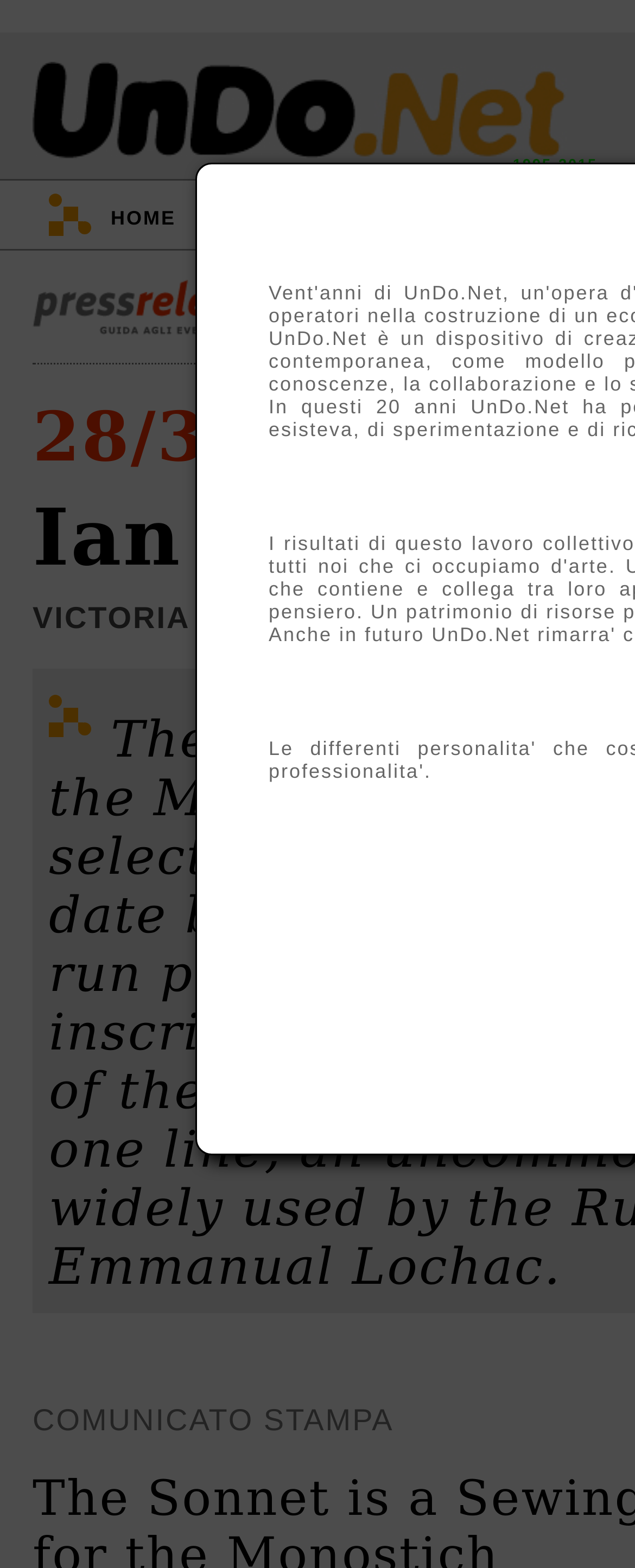What is the date mentioned below the image?
Using the image as a reference, give a one-word or short phrase answer.

28/3/2007